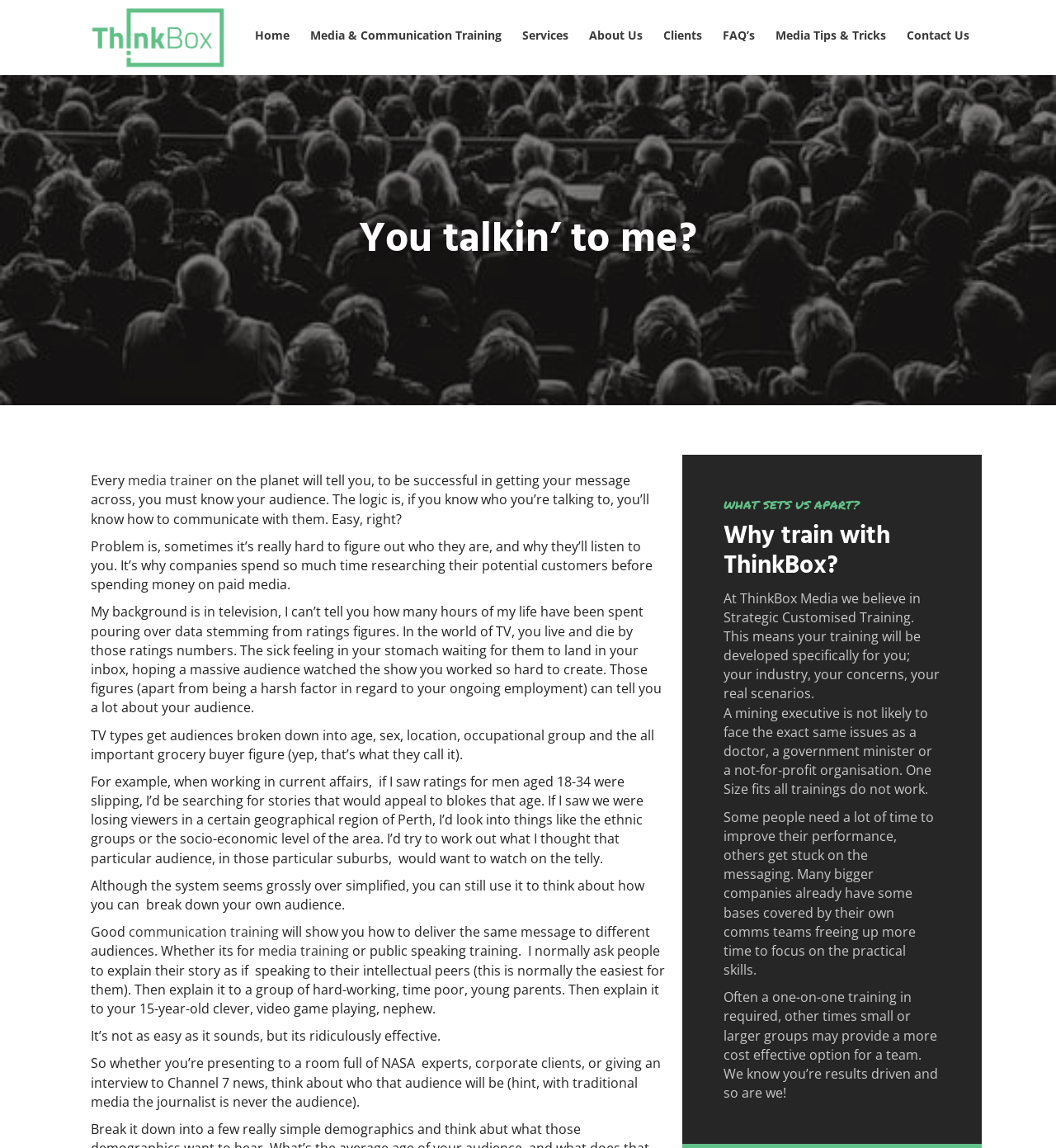Locate the bounding box coordinates of the element that should be clicked to fulfill the instruction: "Click the 'Contact Us' link".

[0.847, 0.02, 0.926, 0.045]